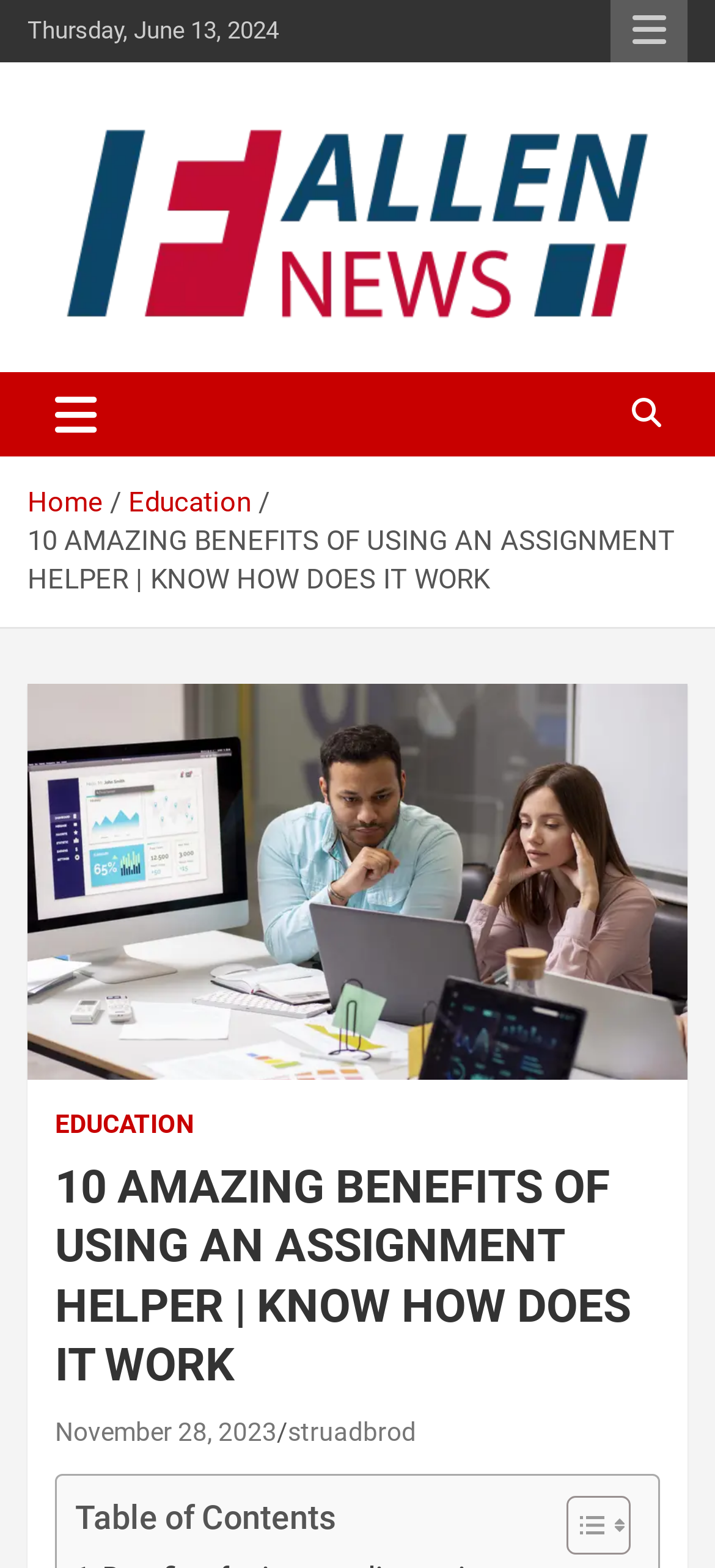Please provide the bounding box coordinates for the element that needs to be clicked to perform the instruction: "Read the article posted on November 28, 2023". The coordinates must consist of four float numbers between 0 and 1, formatted as [left, top, right, bottom].

[0.077, 0.903, 0.387, 0.922]